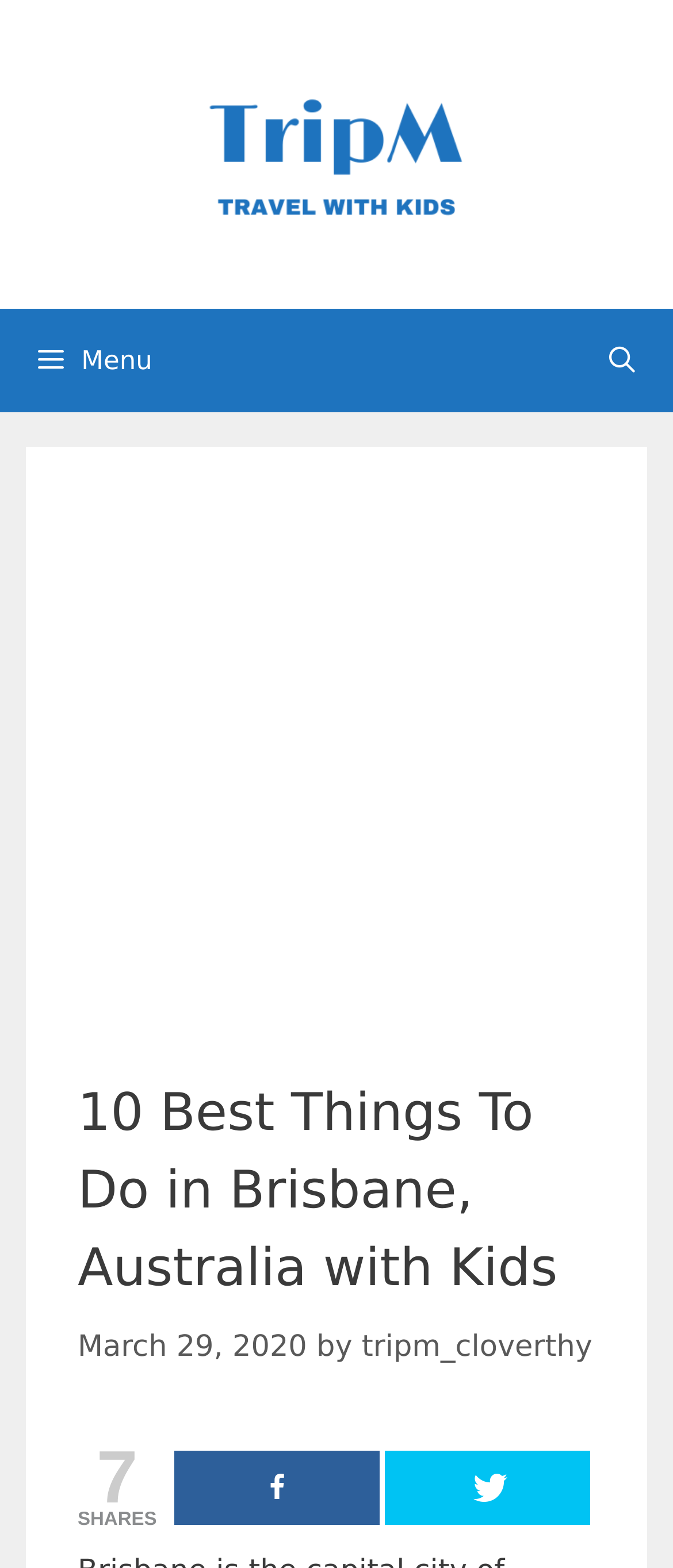How many shares does the article have?
Answer the question in as much detail as possible.

The number of shares can be found at the bottom of the webpage, where it says '7 SHARES'.